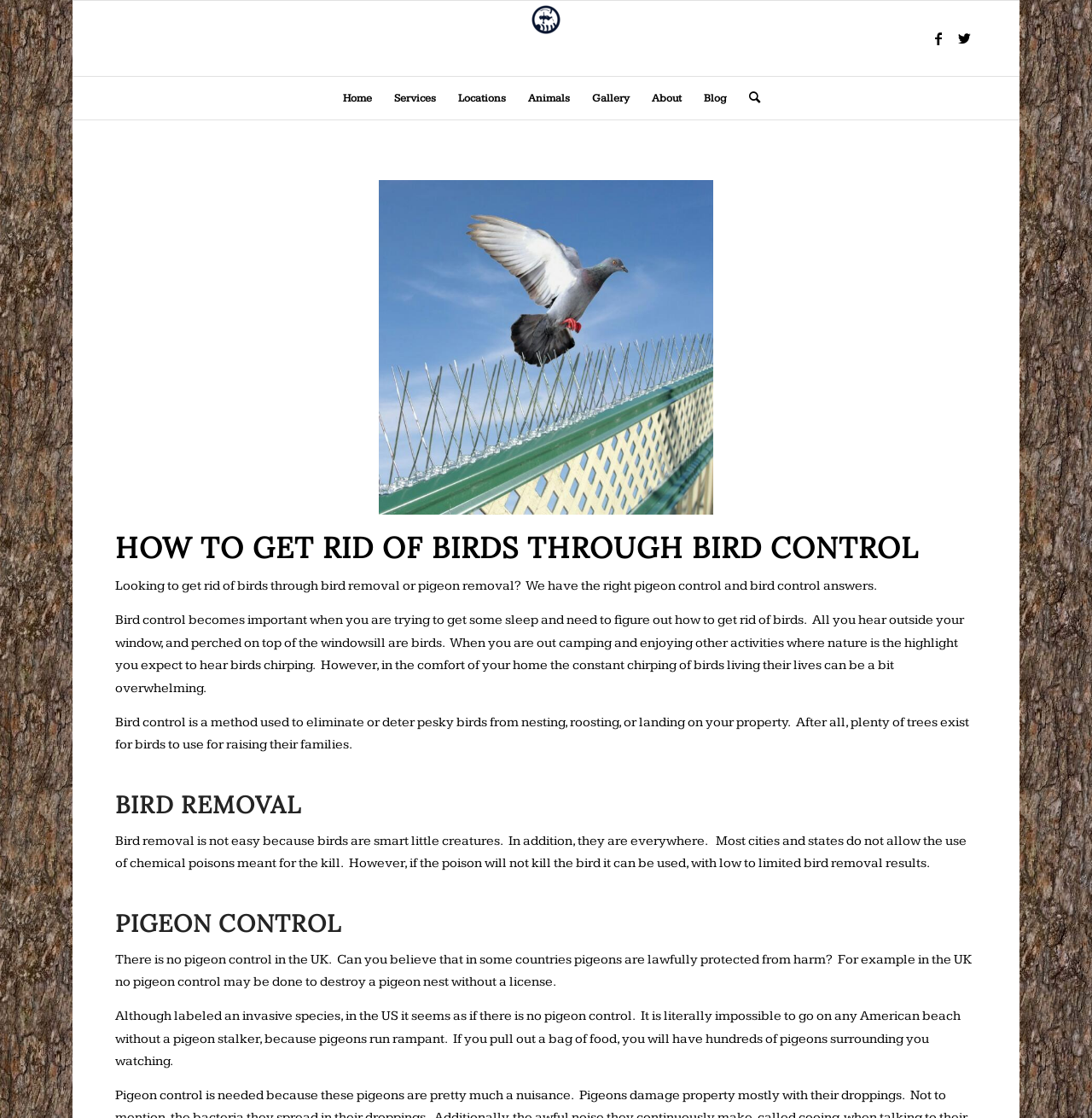Highlight the bounding box coordinates of the element you need to click to perform the following instruction: "Click on the 'Link to Facebook'."

[0.848, 0.023, 0.871, 0.046]